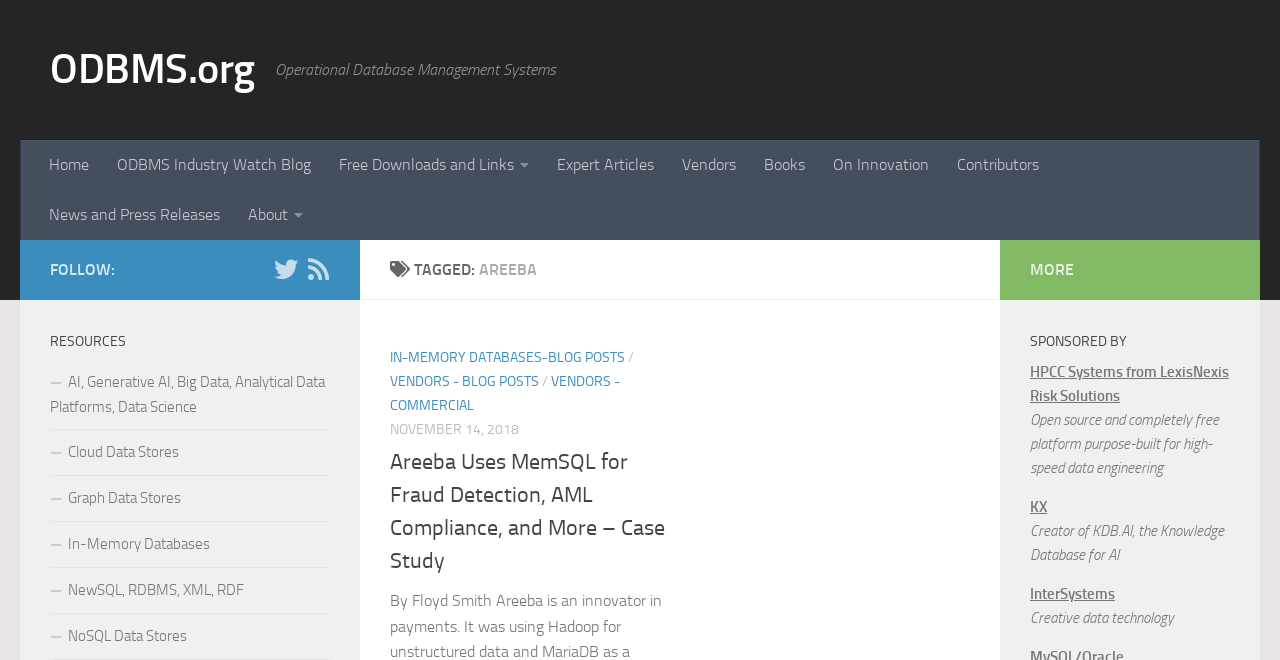Please find the bounding box coordinates of the section that needs to be clicked to achieve this instruction: "Visit the 'HPCC Systems from LexisNexis Risk Solutions' website".

[0.805, 0.55, 0.96, 0.614]